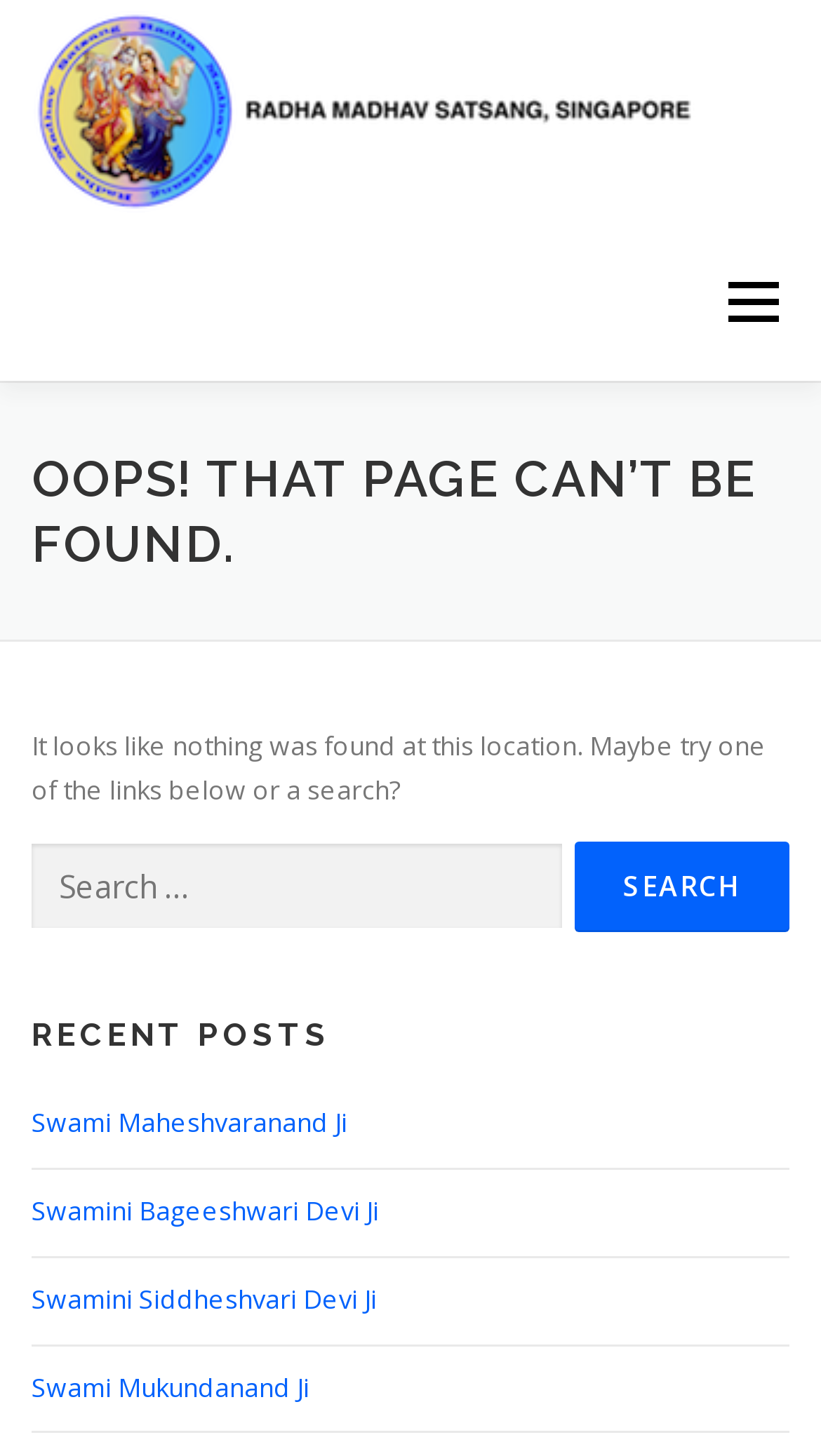How many links are in the menu?
Using the screenshot, give a one-word or short phrase answer.

7